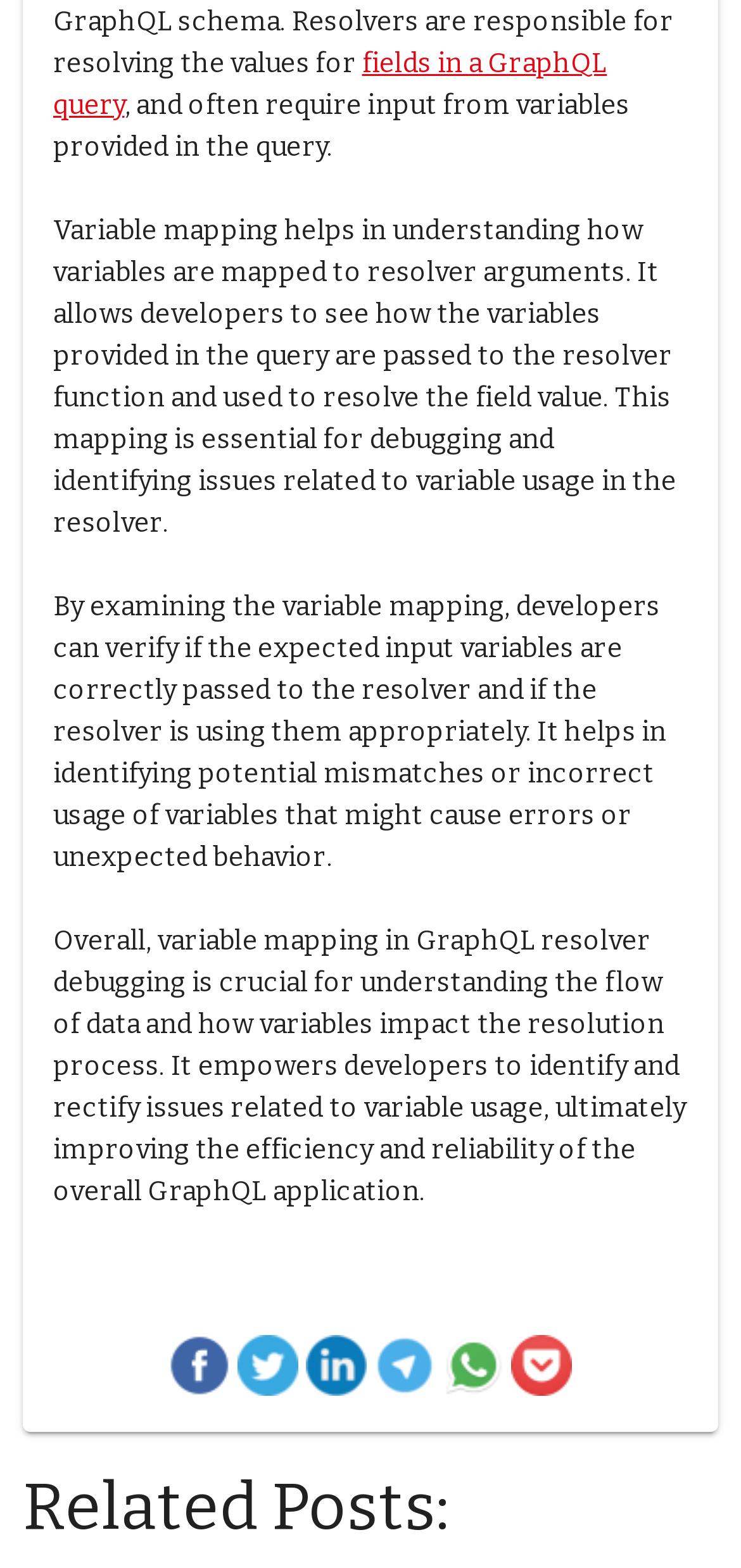Please answer the following question using a single word or phrase: 
What is the topic of the main content on this webpage?

GraphQL resolver debugging